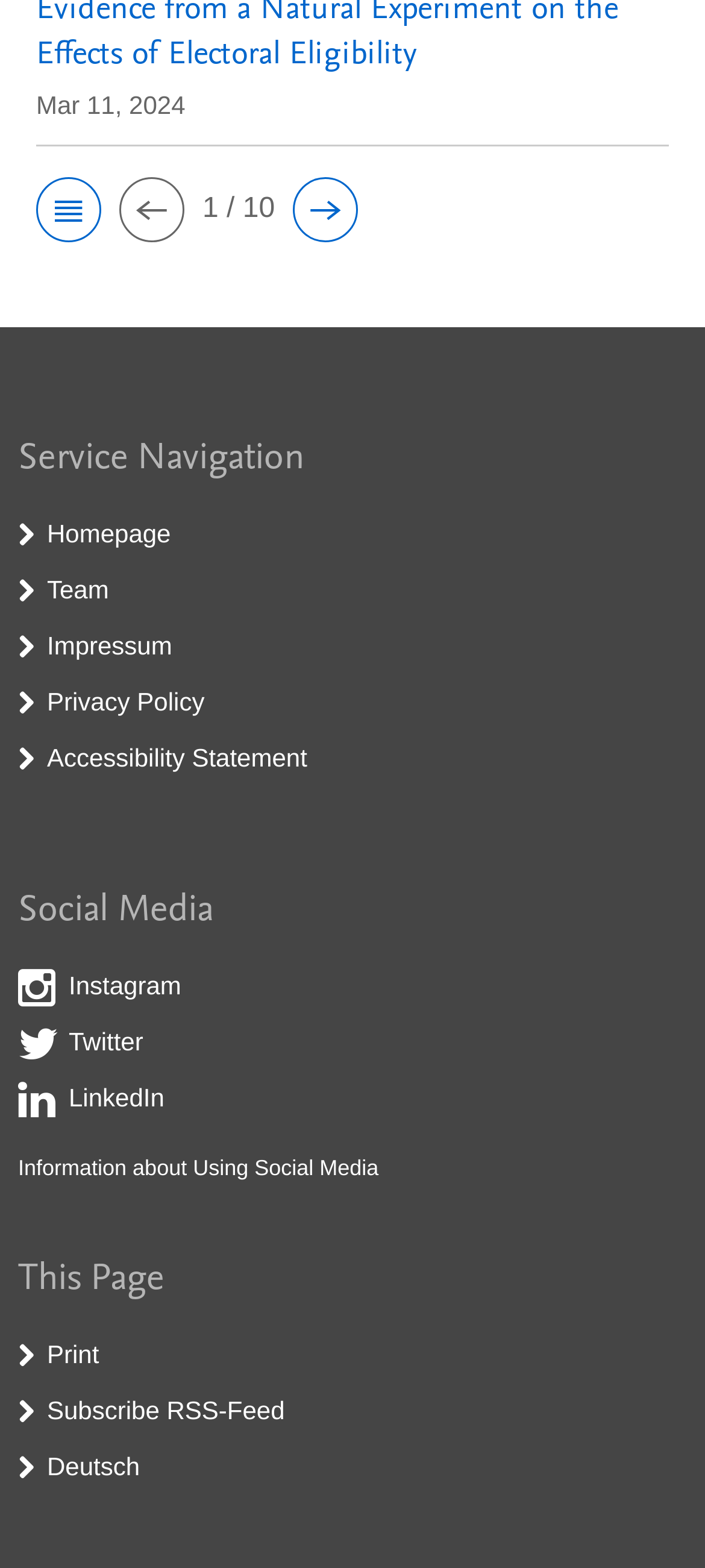Locate the bounding box coordinates of the clickable area to execute the instruction: "go to homepage". Provide the coordinates as four float numbers between 0 and 1, represented as [left, top, right, bottom].

[0.067, 0.331, 0.242, 0.349]